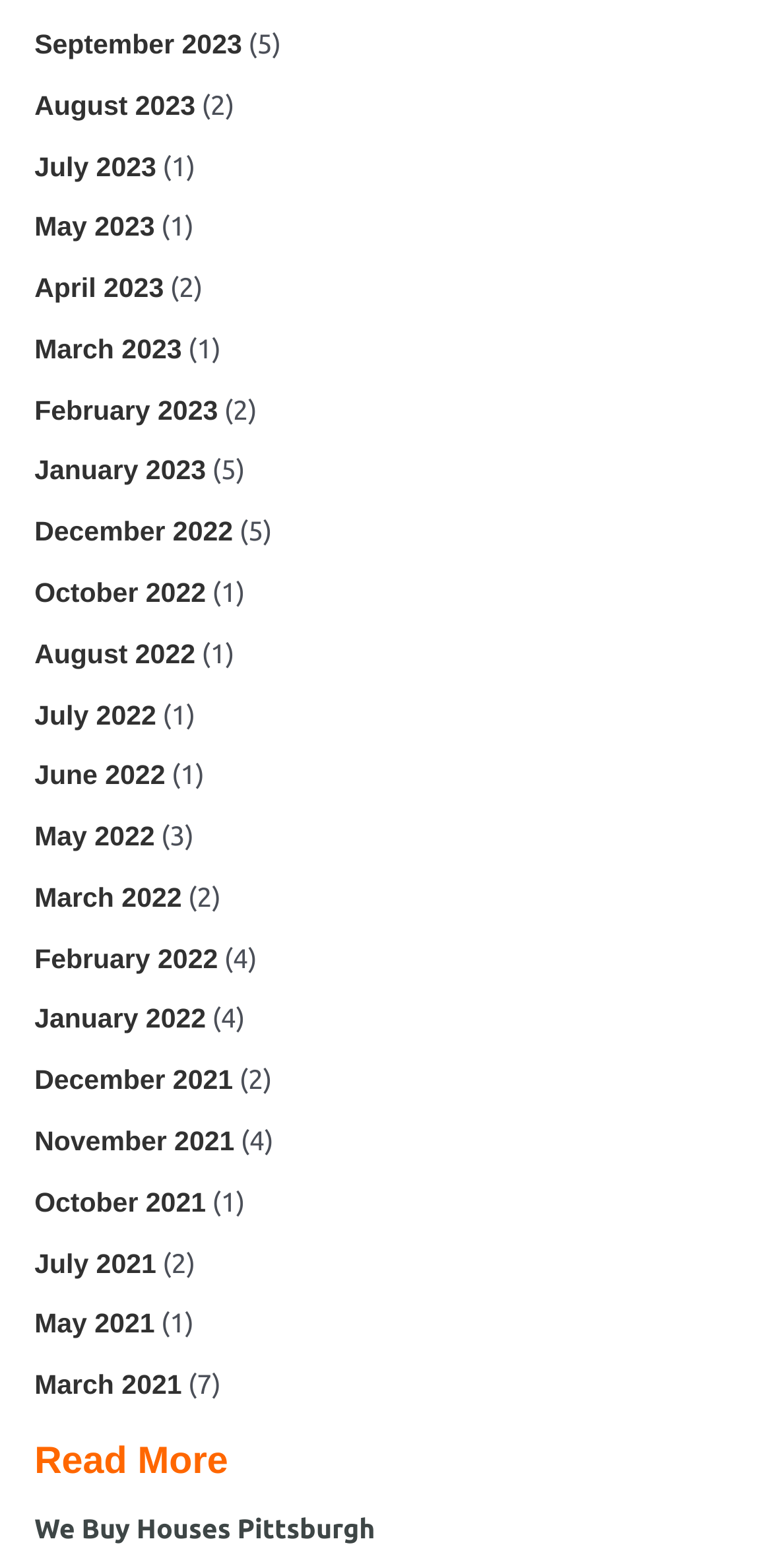Given the content of the image, can you provide a detailed answer to the question?
What is the month with the most articles?

I looked at the numbers in parentheses next to each month link and found that January 2023 has the highest number, which is 5. This indicates that there are 5 articles in January 2023.